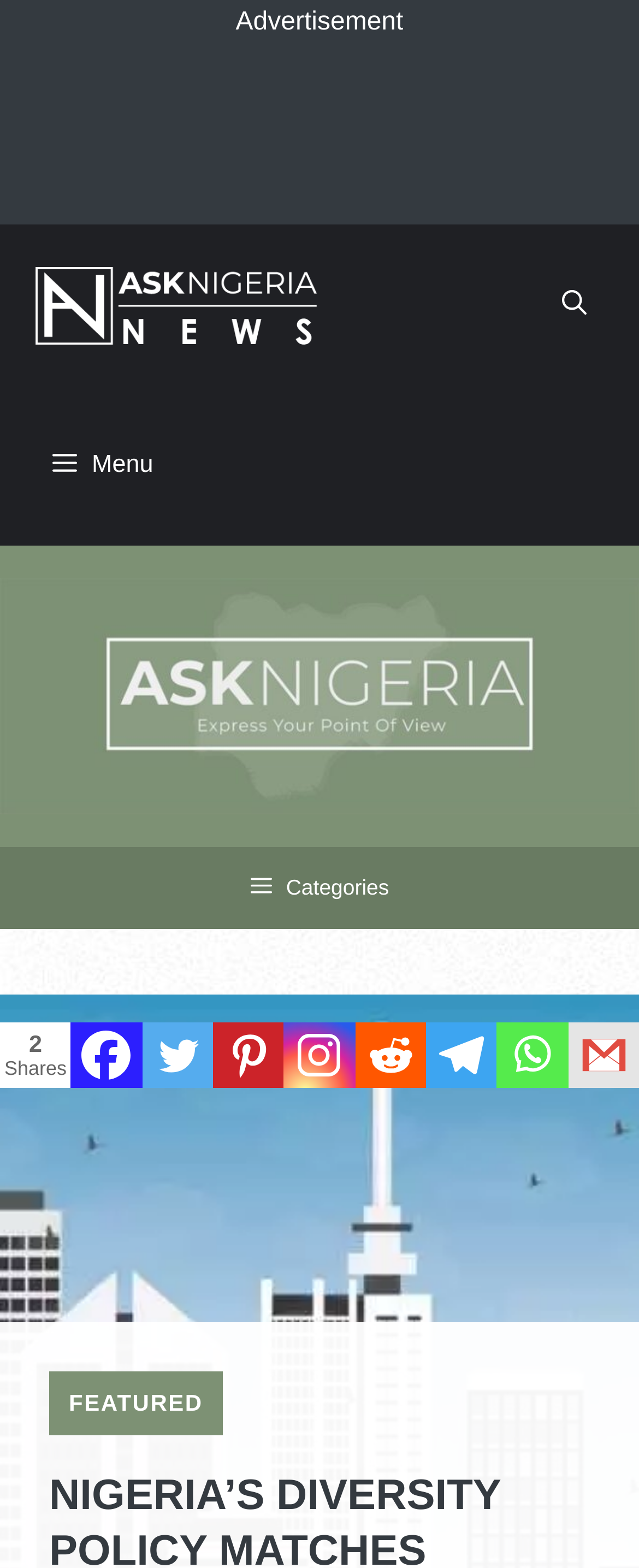Extract the top-level heading from the webpage and provide its text.

NIGERIA’S DIVERSITY POLICY MATCHES CANADA